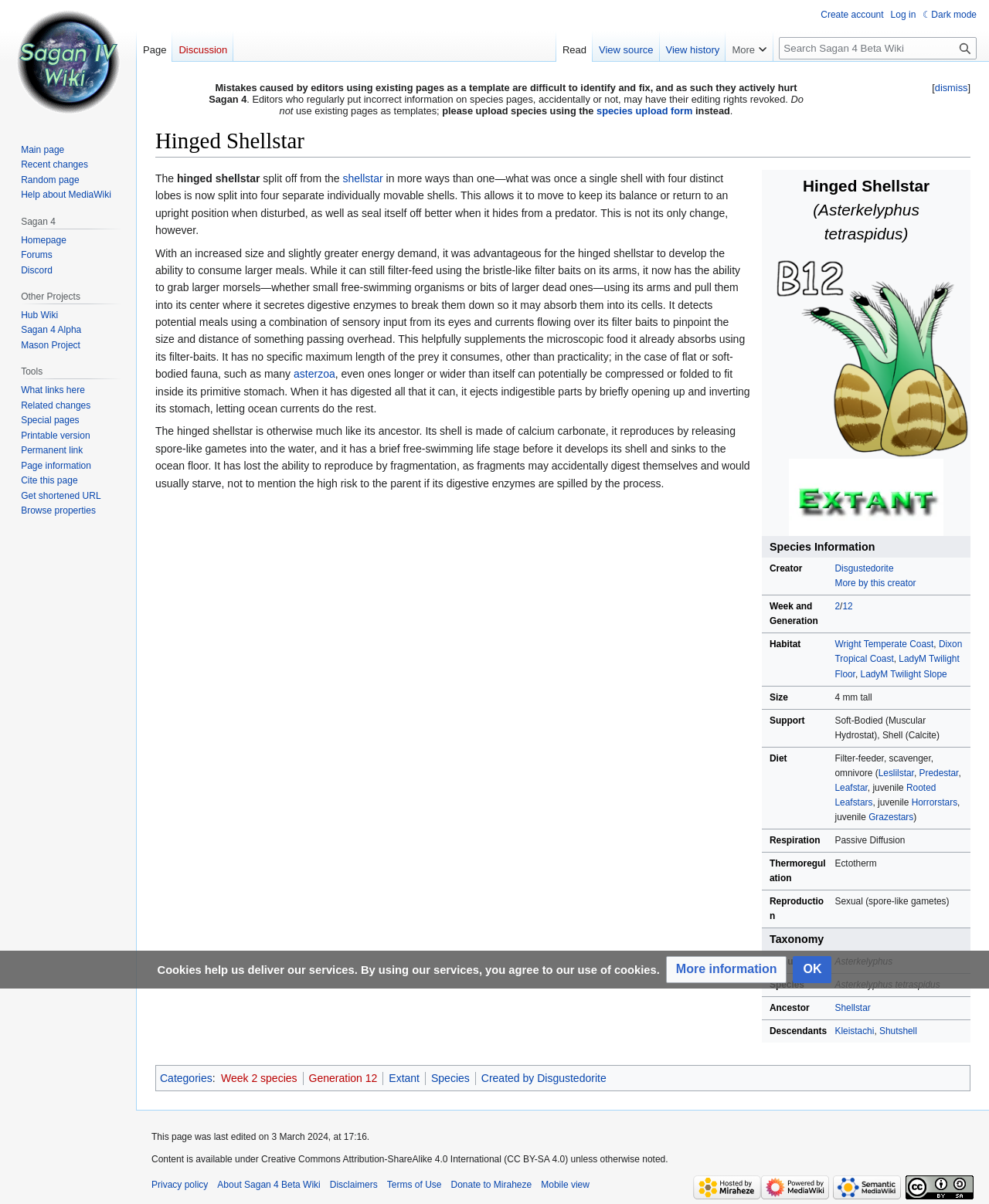Predict the bounding box for the UI component with the following description: "parent_node: More".

[0.734, 0.026, 0.781, 0.051]